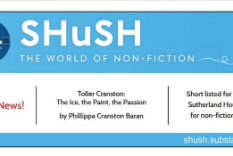Convey all the details present in the image.

This image features a promotional banner for "SHuSH: The World of Non-Fiction," showcasing a book titled "Toller Cranston: The Ice, the Paint, the Passion," authored by Phillippe Cranston Baran. The banner announces important news, highlighting the book's significance and appeal within the realm of non-fiction. Additionally, it notes that the work has been short-listed for the Sutherland Honor, recognizing its excellence in non-fiction writing. The design includes a pleasing blue background with stylized text elements, creating a visually engaging layout that draws attention to both the title and the award acknowledgment.